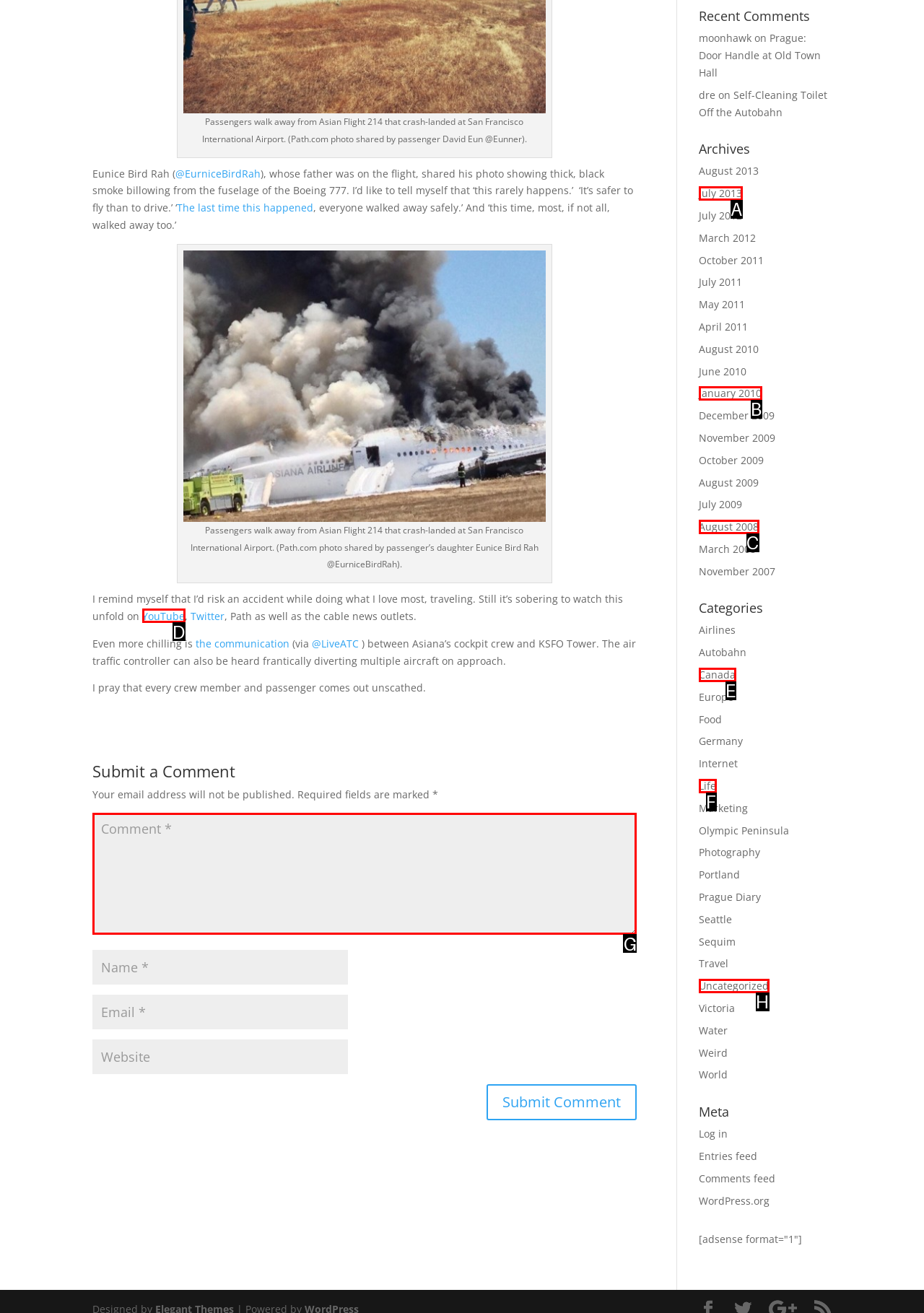Select the option that fits this description: input value="Comment *" name="comment"
Answer with the corresponding letter directly.

G